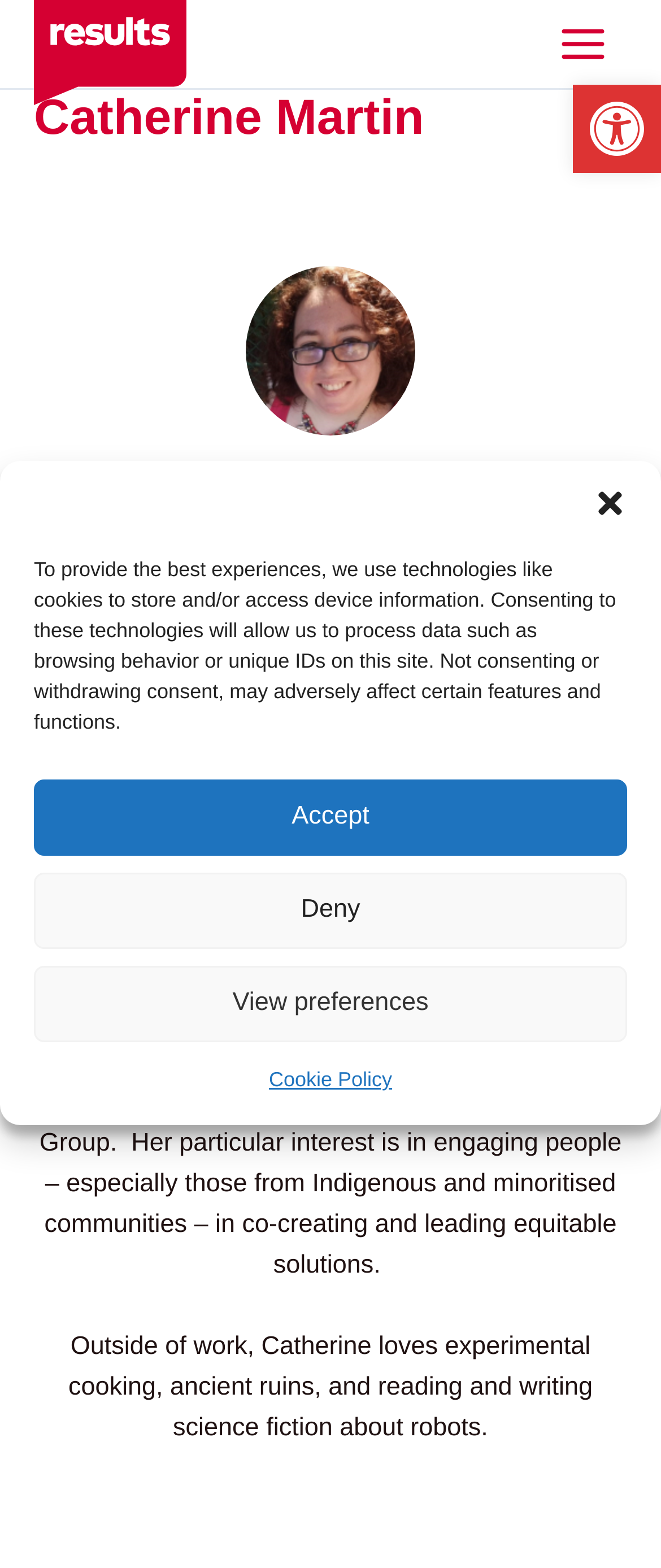What is Catherine Martin's particular interest?
Based on the image, provide a one-word or brief-phrase response.

Engaging people in co-creating solutions